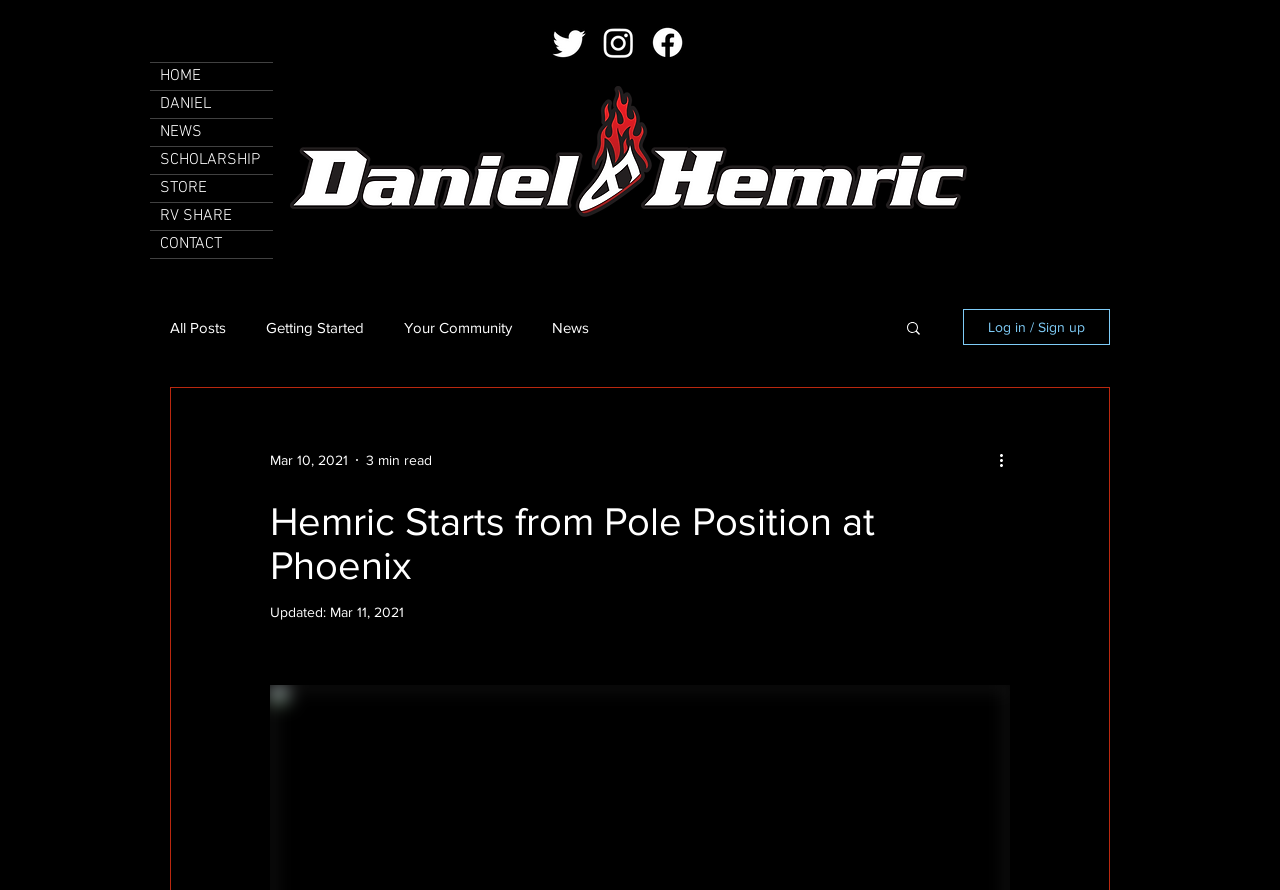Provide the bounding box coordinates of the UI element this sentence describes: "DANIEL".

[0.117, 0.102, 0.213, 0.133]